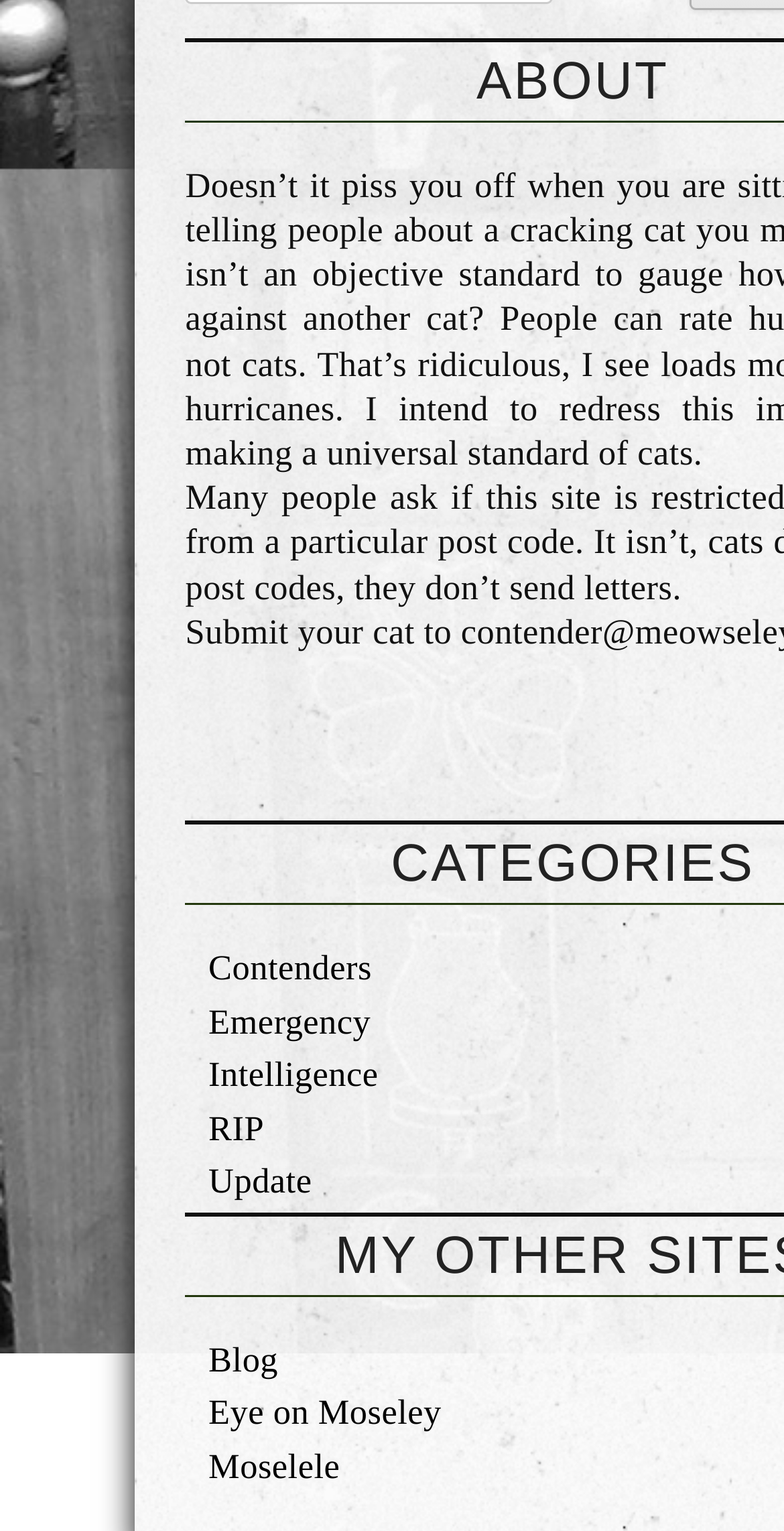Identify the coordinates of the bounding box for the element that must be clicked to accomplish the instruction: "Click on Contenders".

[0.266, 0.619, 0.474, 0.645]